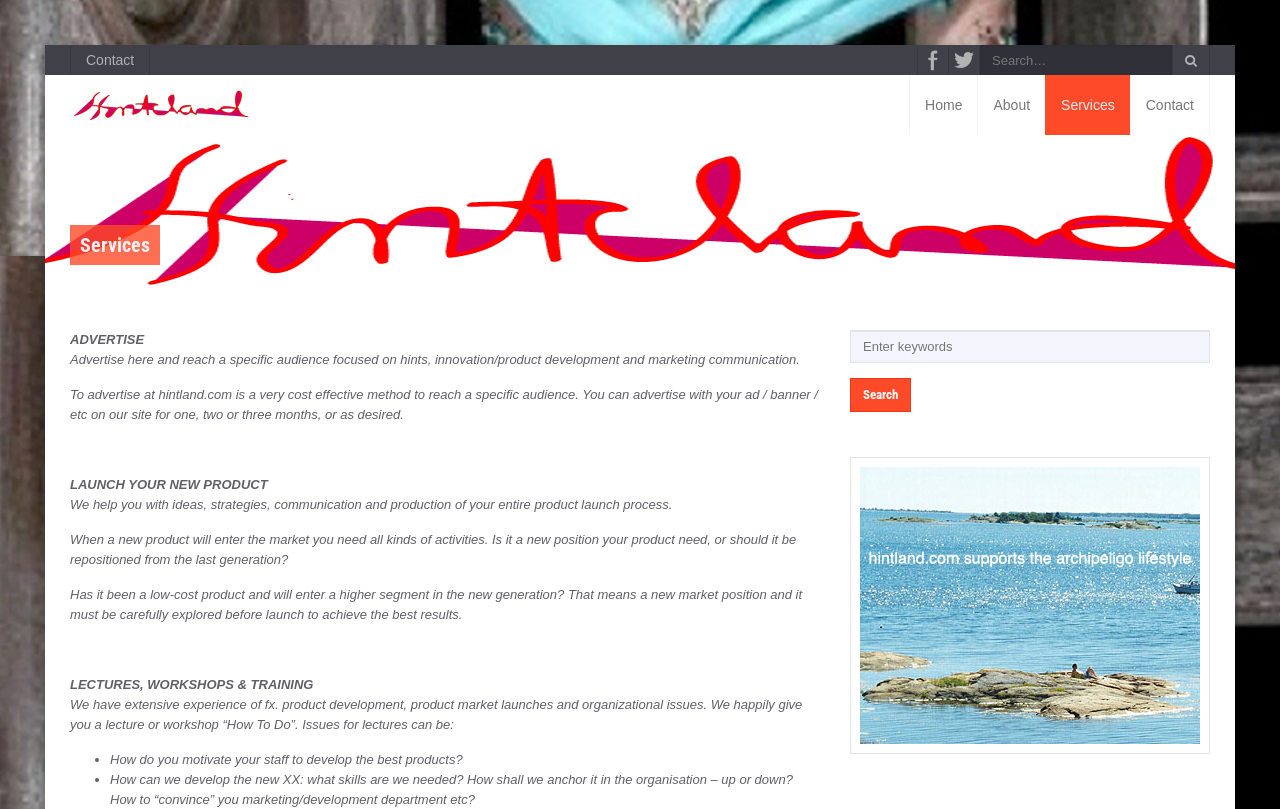What is the topic of the lecture or workshop mentioned?
Answer the question based on the image using a single word or a brief phrase.

How To Do